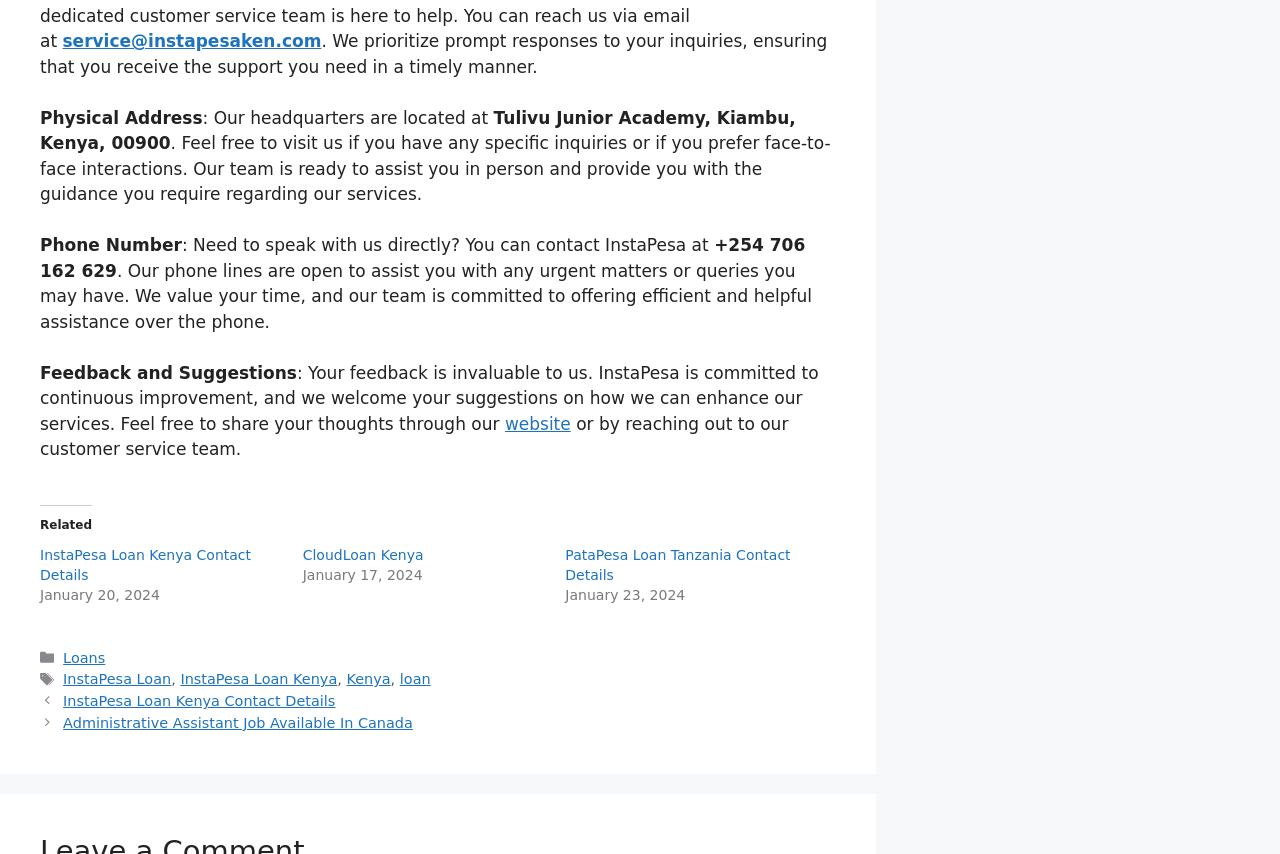Show the bounding box coordinates of the element that should be clicked to complete the task: "Click on the 'Home' link at the top".

None